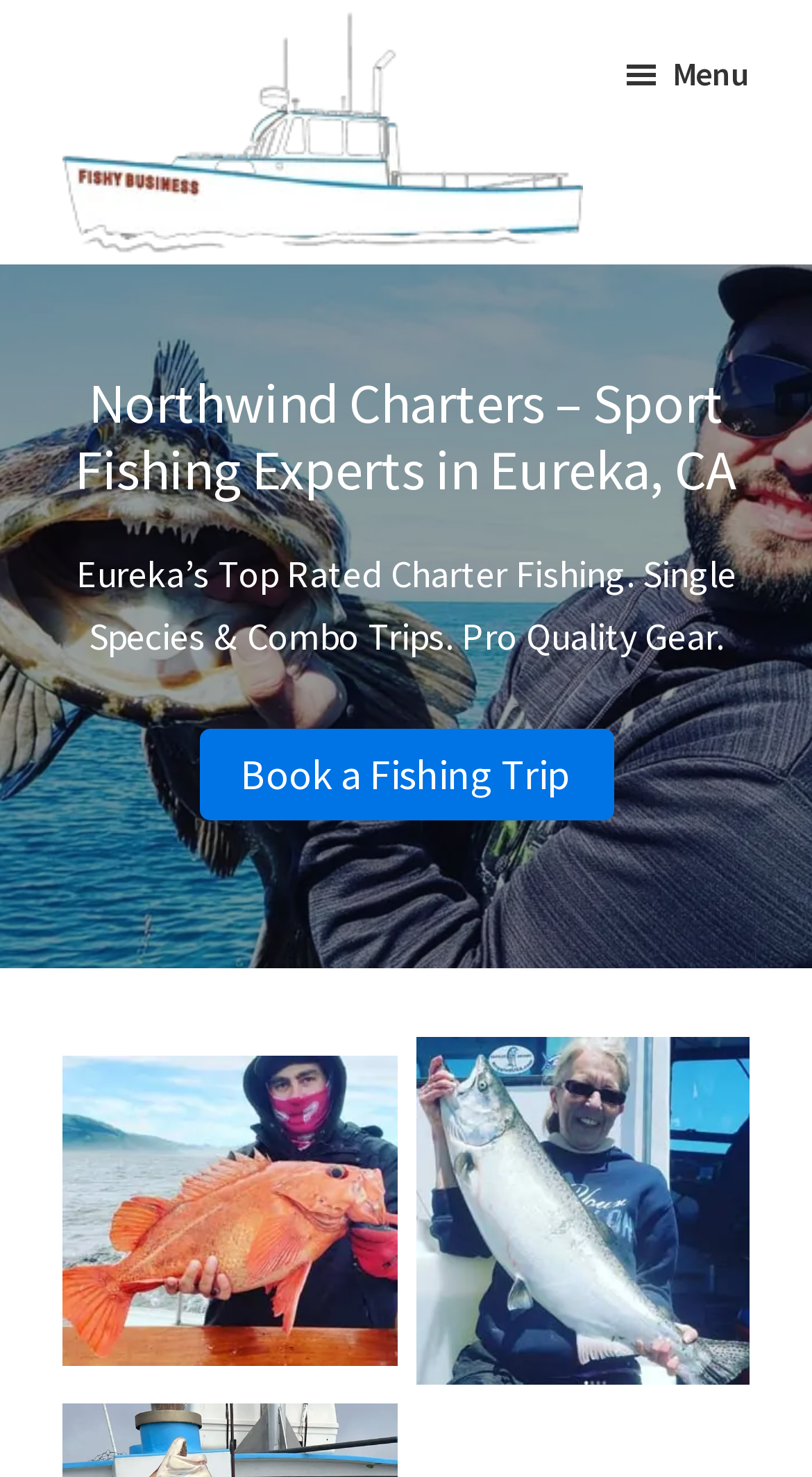What is the name of the company?
Provide a comprehensive and detailed answer to the question.

I obtained this answer by looking at the link element 'Fishy Business Northwind Charters' which appears to be the name of the company.